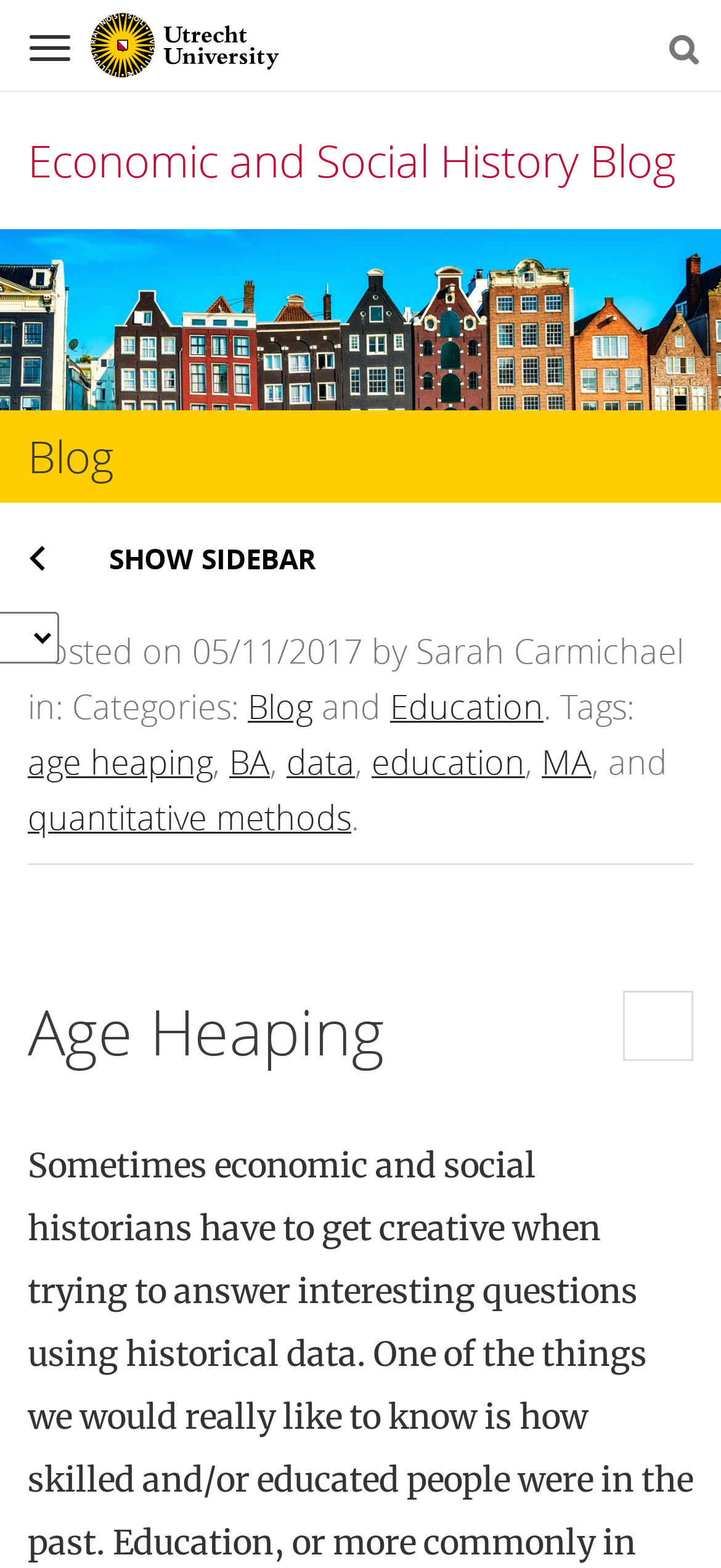What is the name of the university associated with this blog?
Please utilize the information in the image to give a detailed response to the question.

The logo of Utrecht University is present on the top left corner of the webpage, which indicates that the blog is associated with this university.